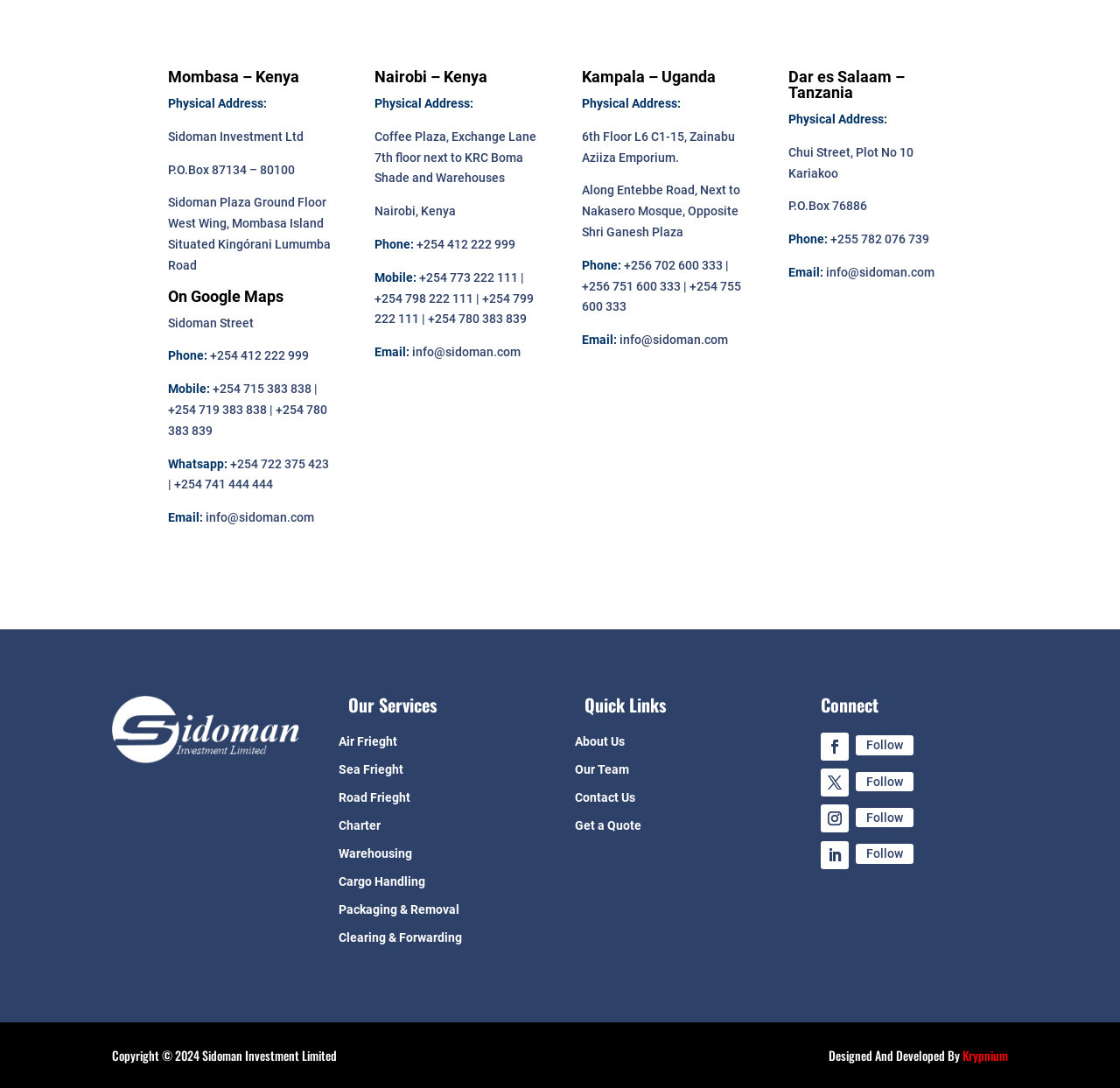How many locations are listed?
Please answer the question with a detailed and comprehensive explanation.

There are four locations listed on the webpage, which are Mombasa, Kenya; Nairobi, Kenya; Kampala, Uganda; and Dar es Salaam, Tanzania.